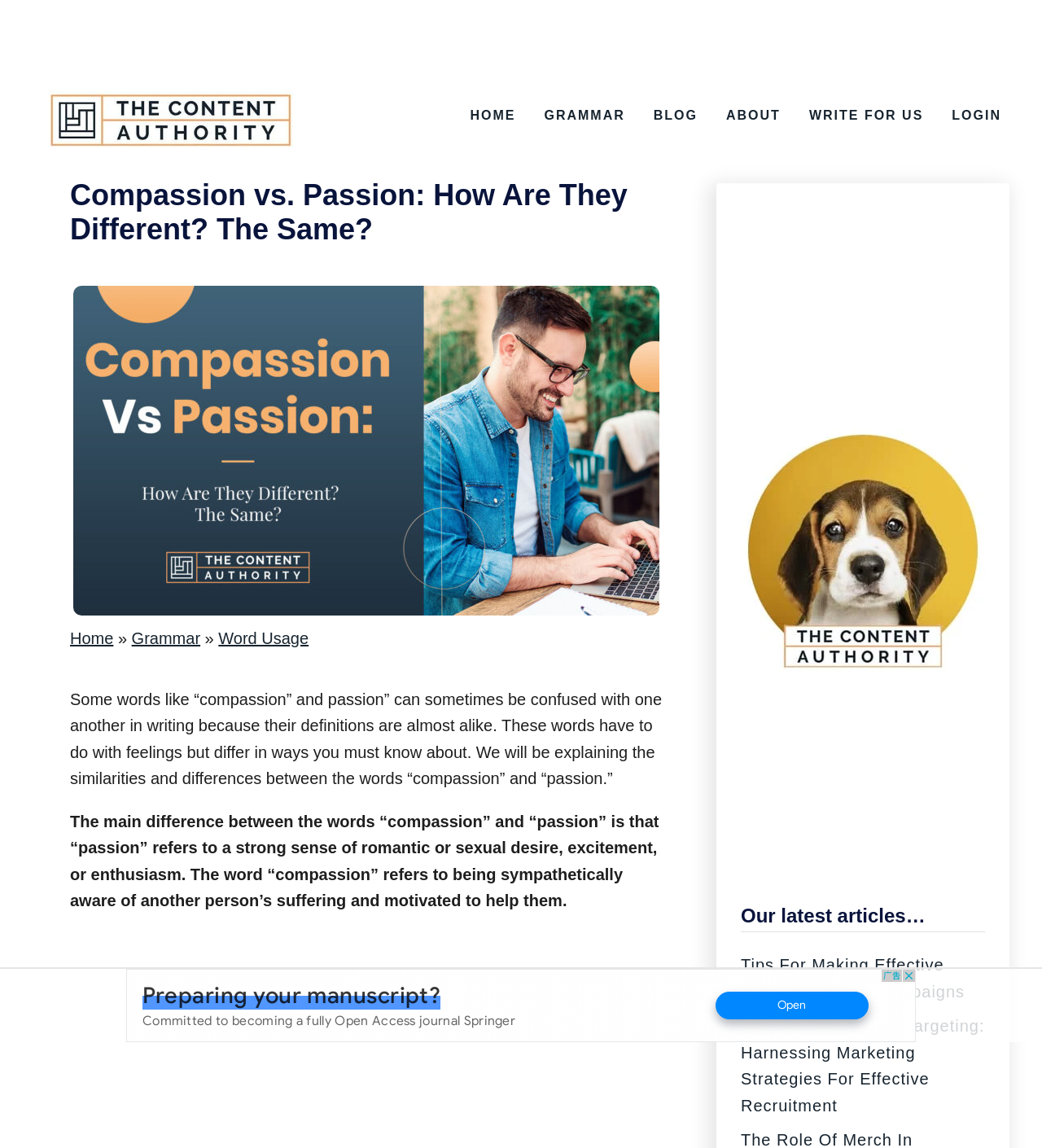Please specify the coordinates of the bounding box for the element that should be clicked to carry out this instruction: "view latest articles". The coordinates must be four float numbers between 0 and 1, formatted as [left, top, right, bottom].

[0.711, 0.784, 0.945, 0.812]